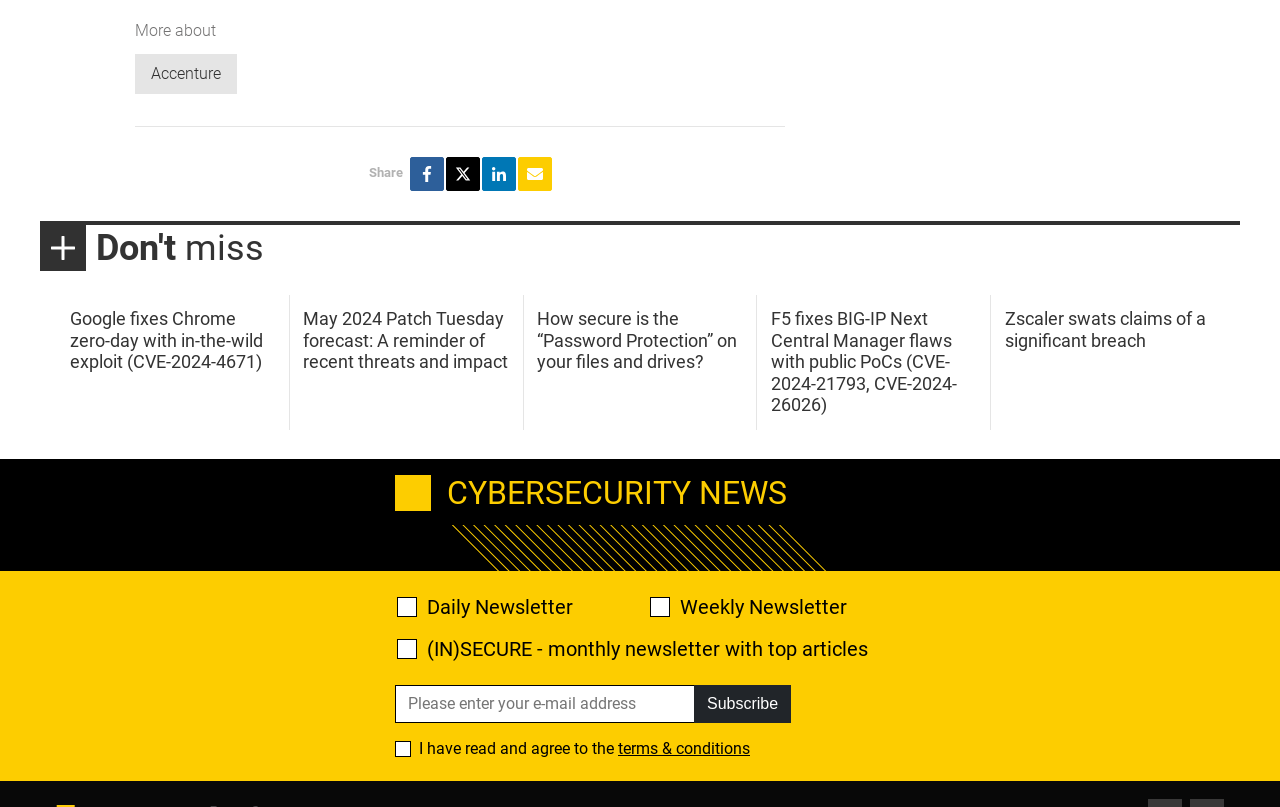Find the bounding box coordinates of the clickable element required to execute the following instruction: "Subscribe to newsletter". Provide the coordinates as four float numbers between 0 and 1, i.e., [left, top, right, bottom].

[0.542, 0.849, 0.618, 0.896]